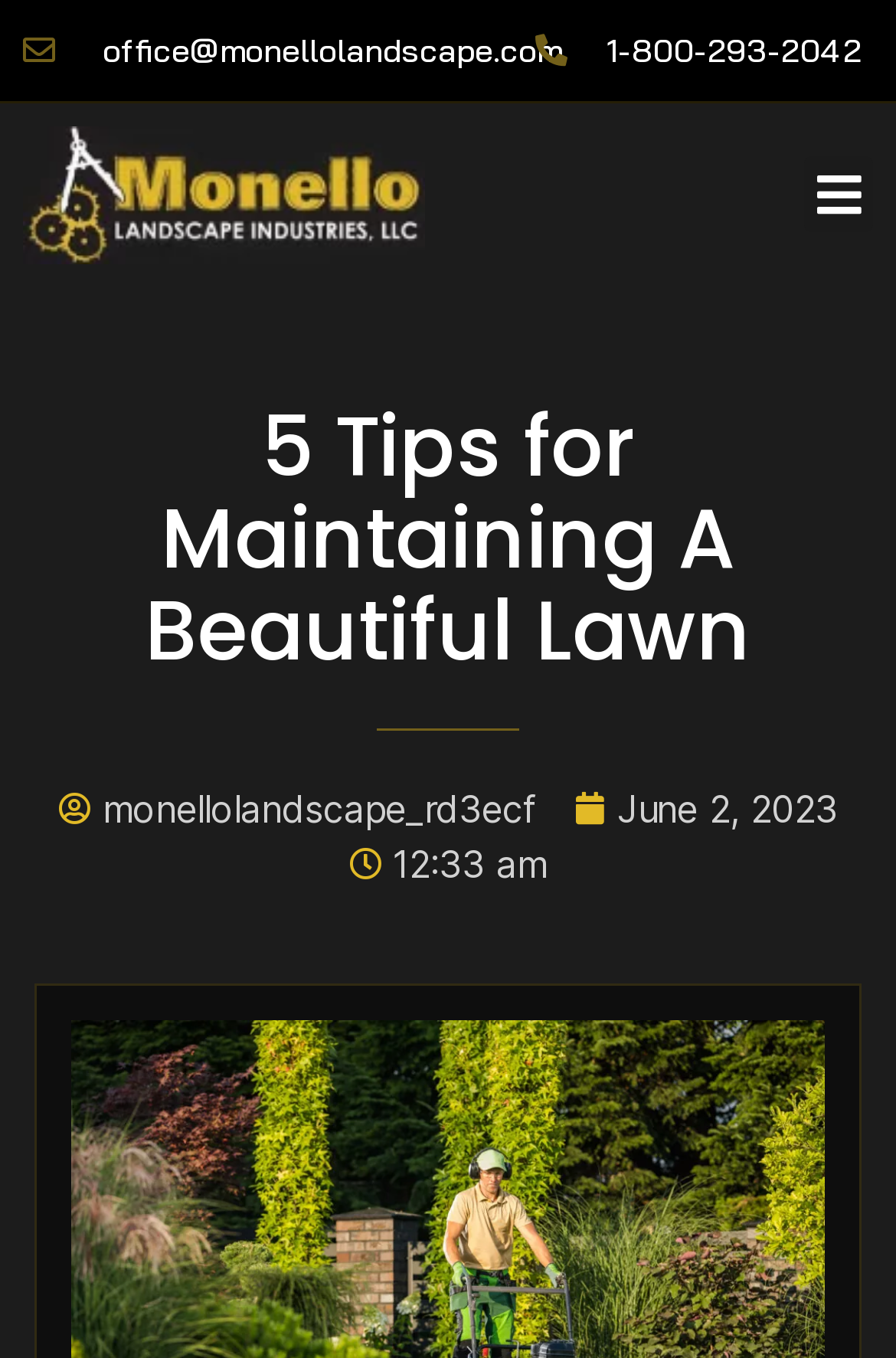Find the main header of the webpage and produce its text content.

Cultivating Beauty: Mastering the Art of Lawn Care for a Beautiful Lawn